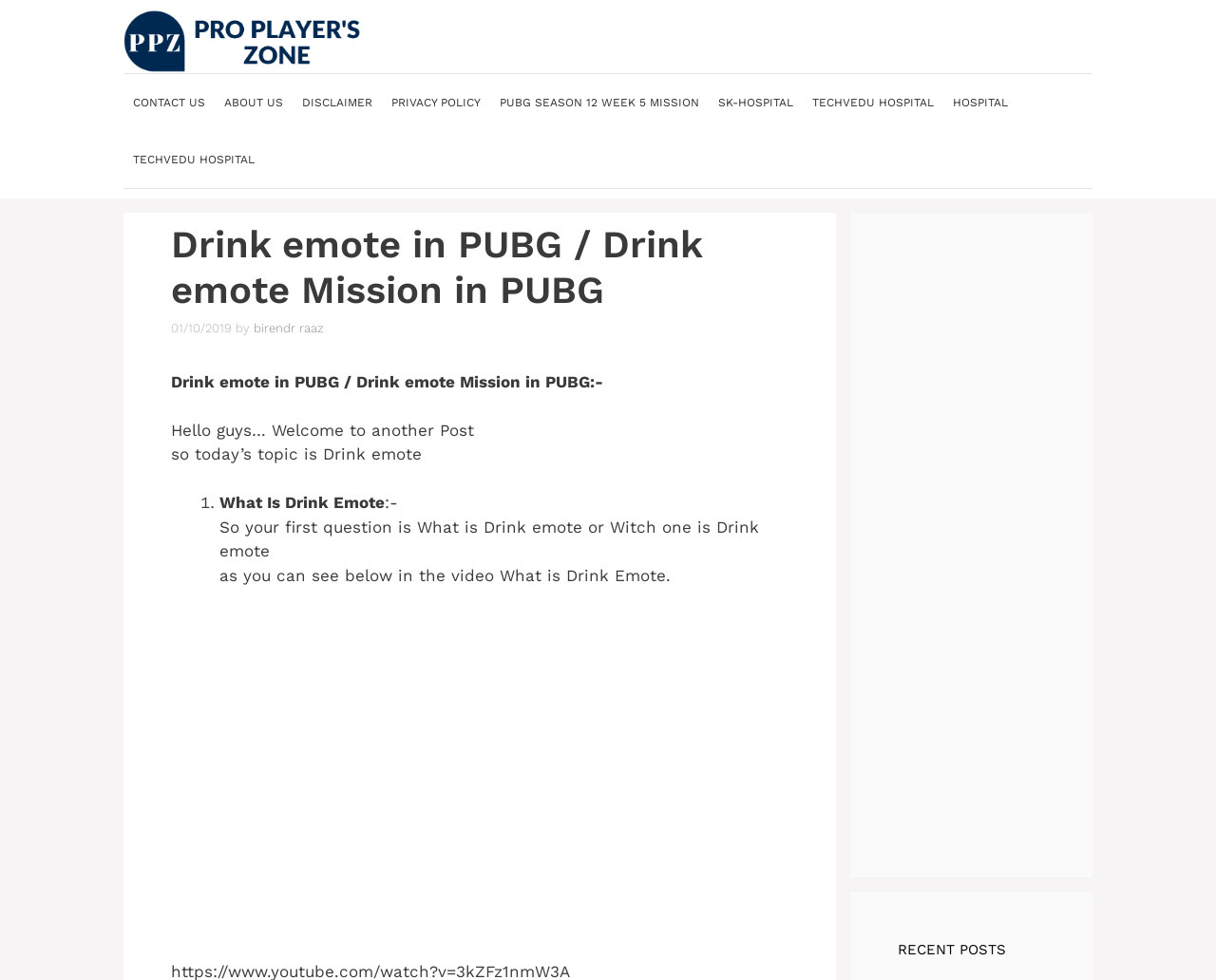Give a one-word or phrase response to the following question: Who is the author of the post?

birendr raaz